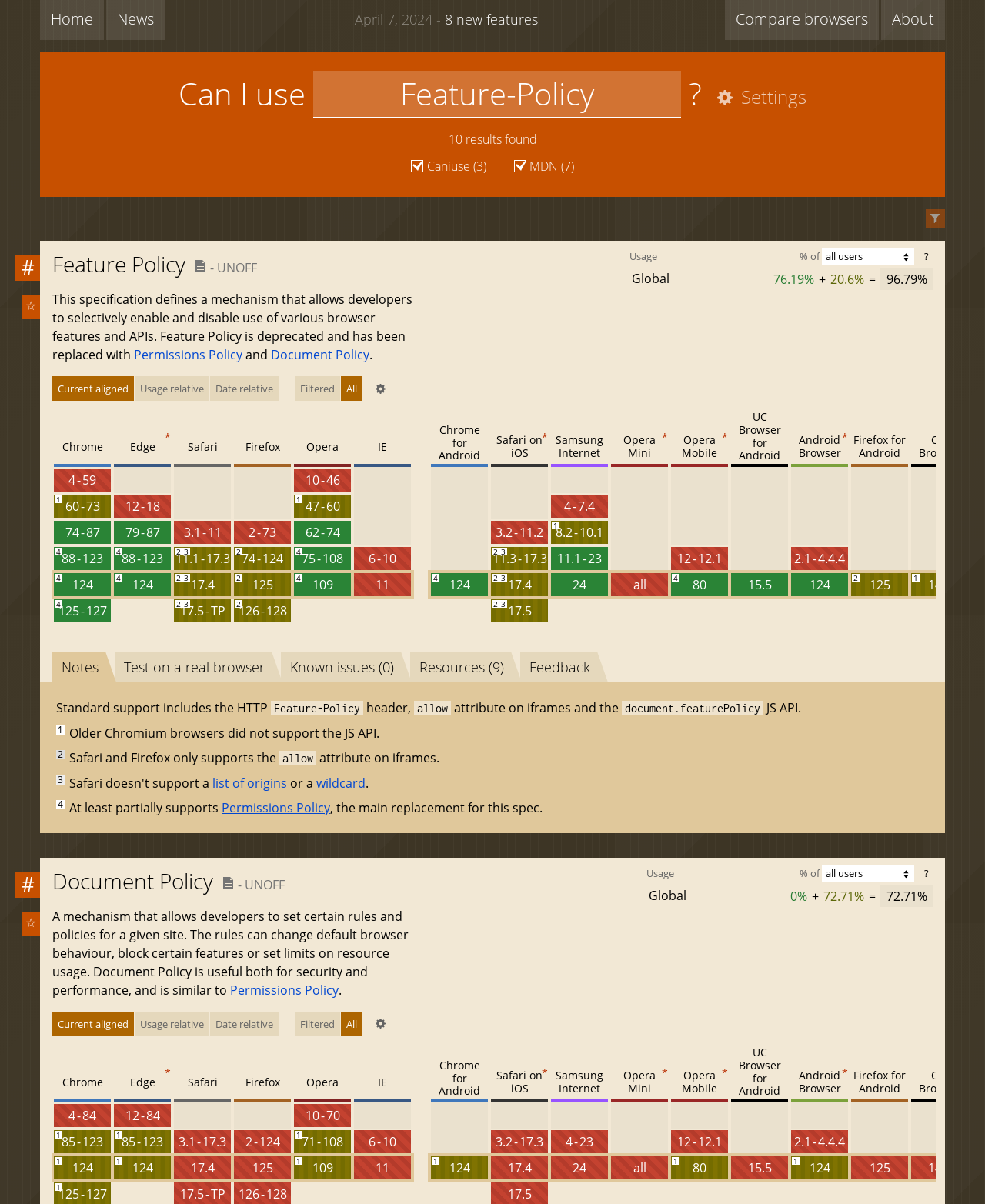What is the percentage of global support for Feature Policy? Please answer the question using a single word or phrase based on the image.

76.19%